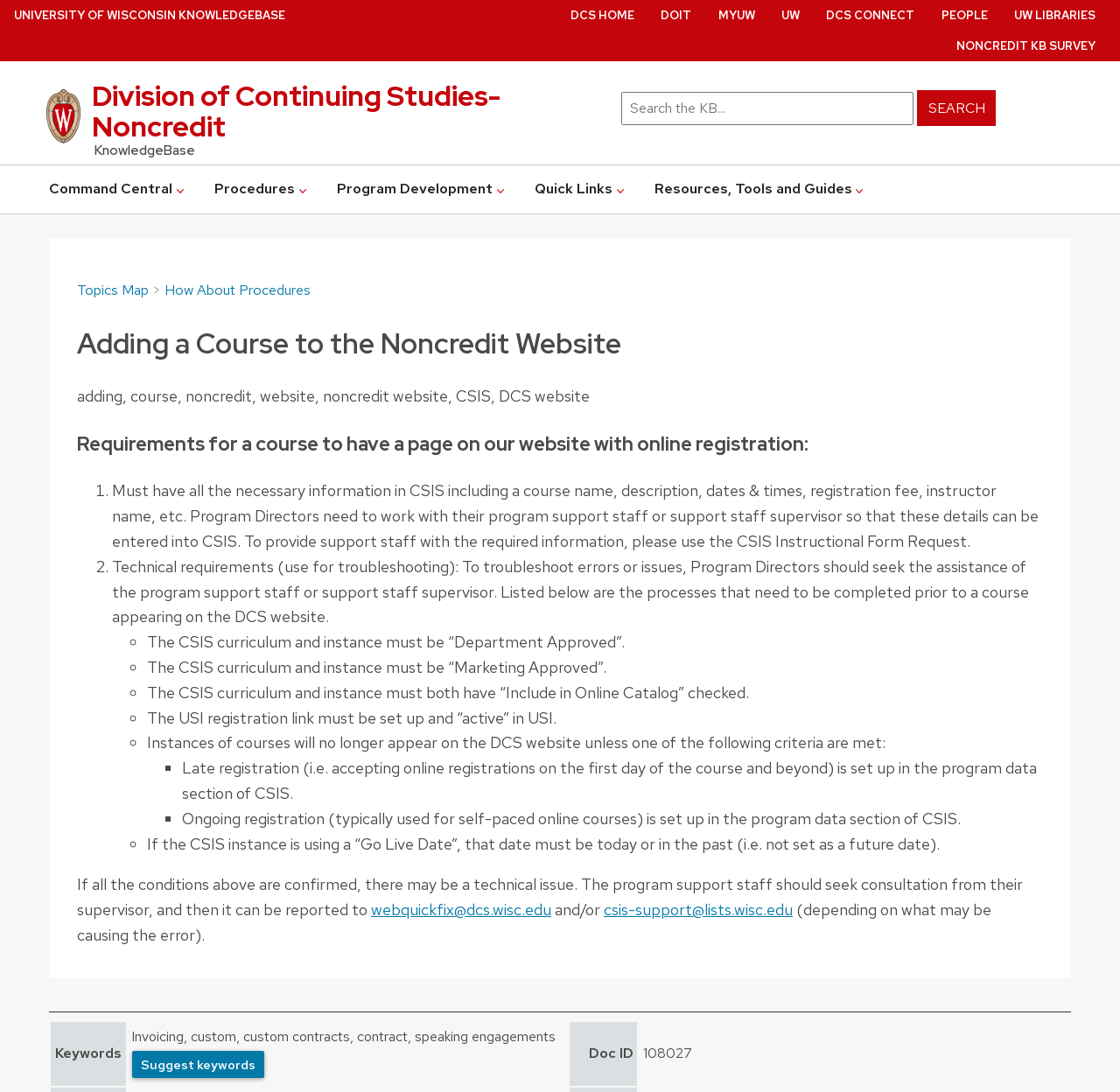Can you pinpoint the bounding box coordinates for the clickable element required for this instruction: "Click on the 'SEARCH' button"? The coordinates should be four float numbers between 0 and 1, i.e., [left, top, right, bottom].

[0.819, 0.083, 0.889, 0.115]